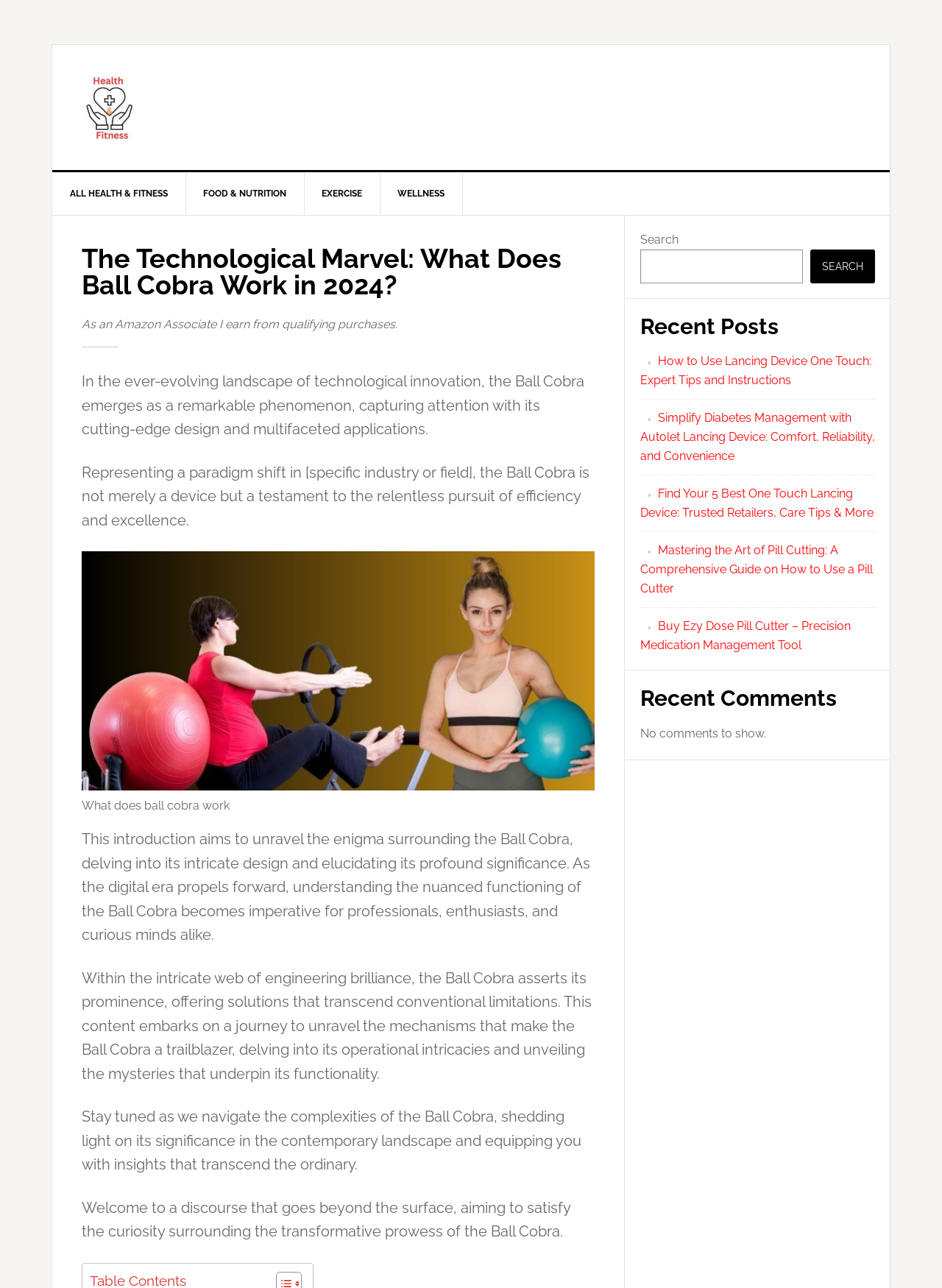Provide your answer in one word or a succinct phrase for the question: 
What is the purpose of the search box?

Search